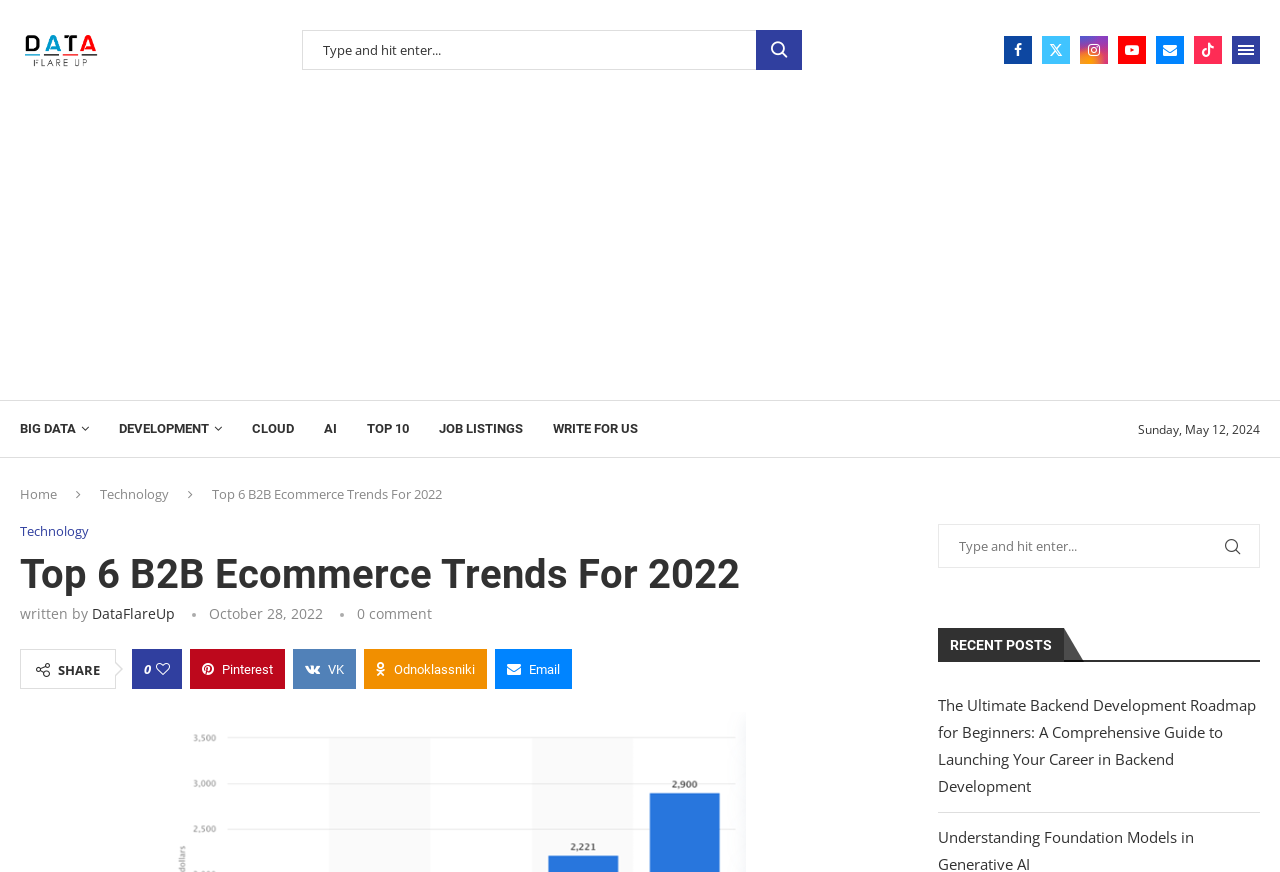Reply to the question with a single word or phrase:
What is the topic of the recent post?

Backend Development Roadmap